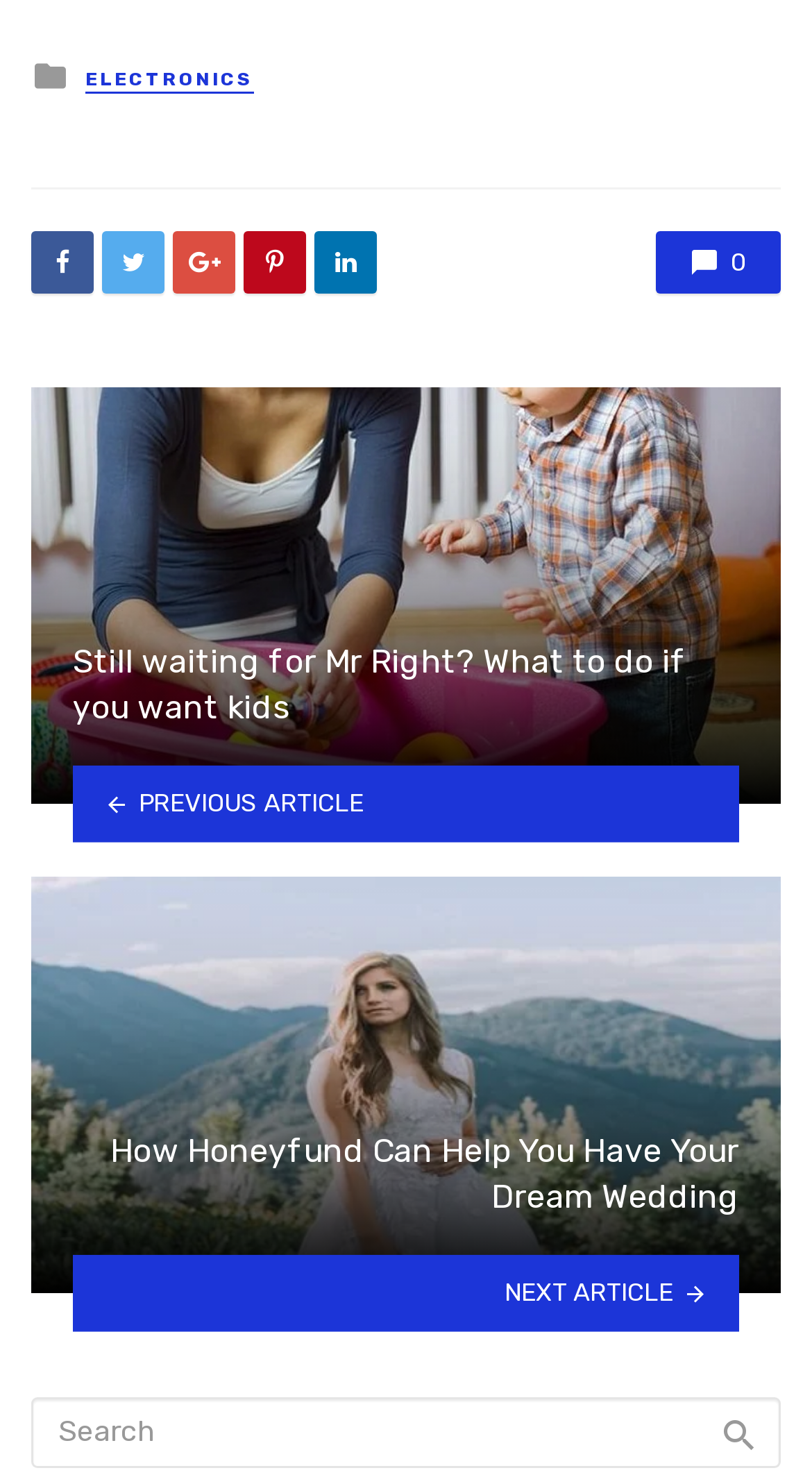Show the bounding box coordinates of the element that should be clicked to complete the task: "Click on the 'ELECTRONICS' category".

[0.105, 0.044, 0.313, 0.063]